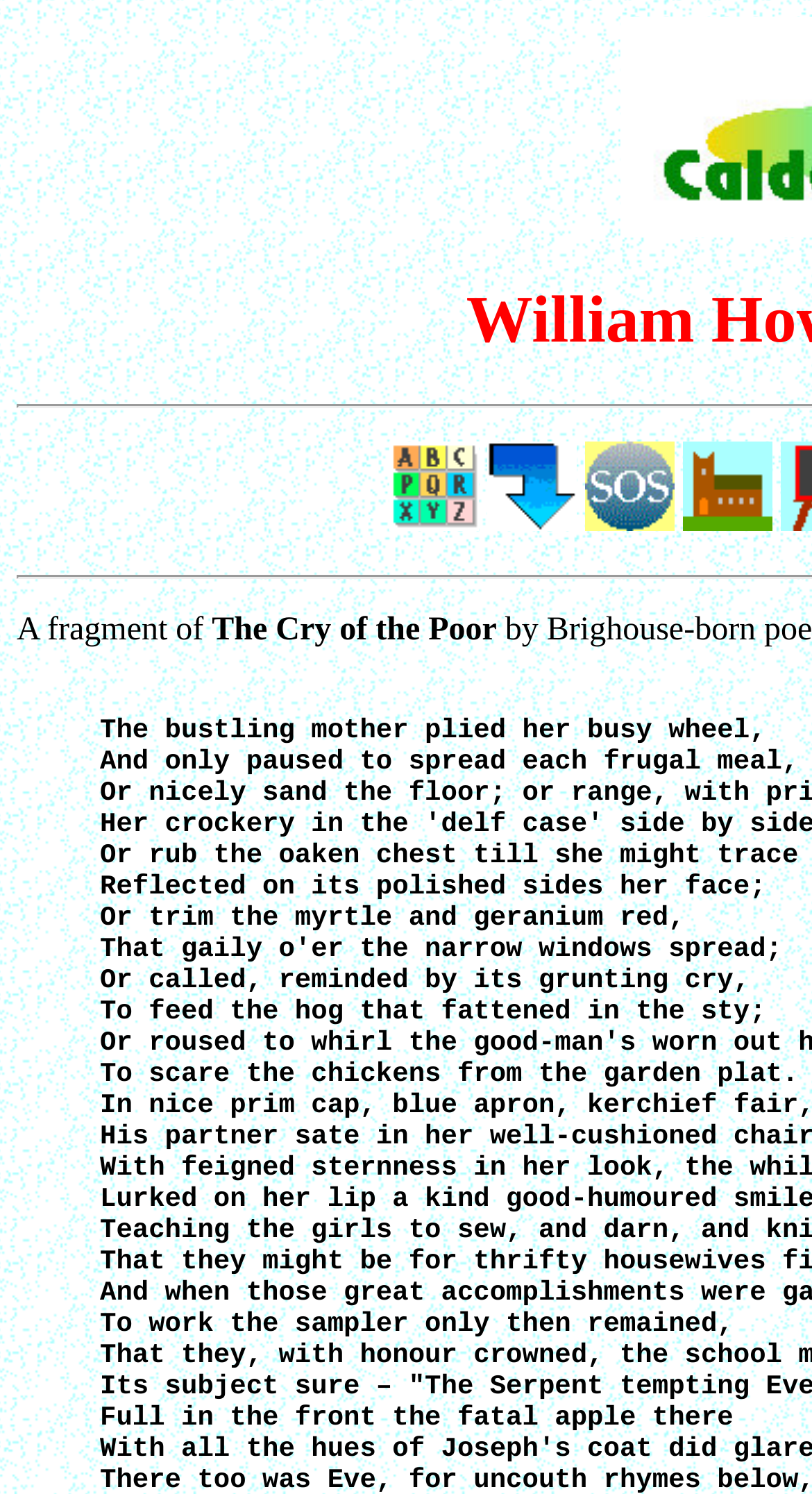How many links are there on the top section of the webpage?
From the screenshot, provide a brief answer in one word or phrase.

4